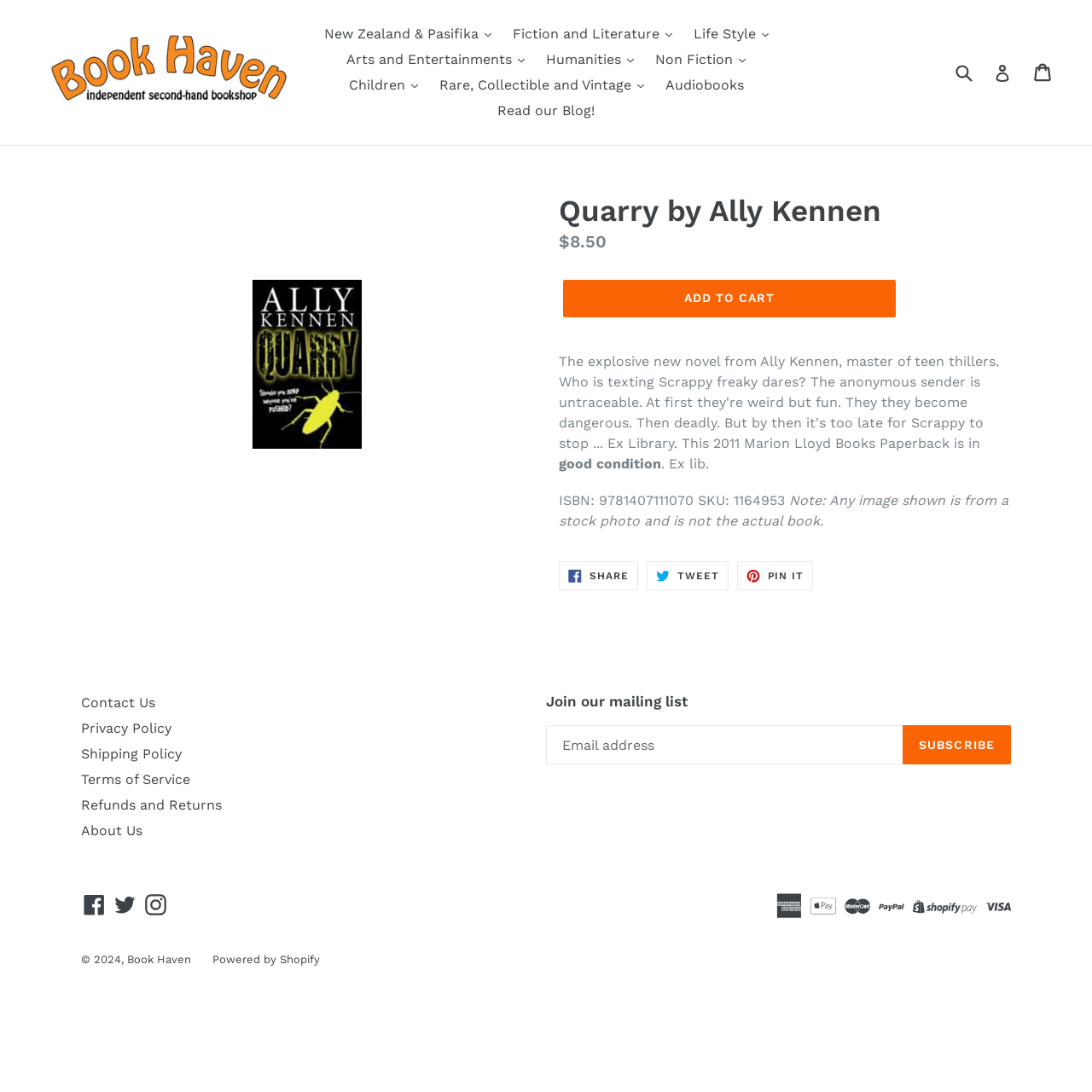Provide the bounding box coordinates of the UI element that matches the description: "Powered by Shopify".

[0.195, 0.873, 0.293, 0.885]